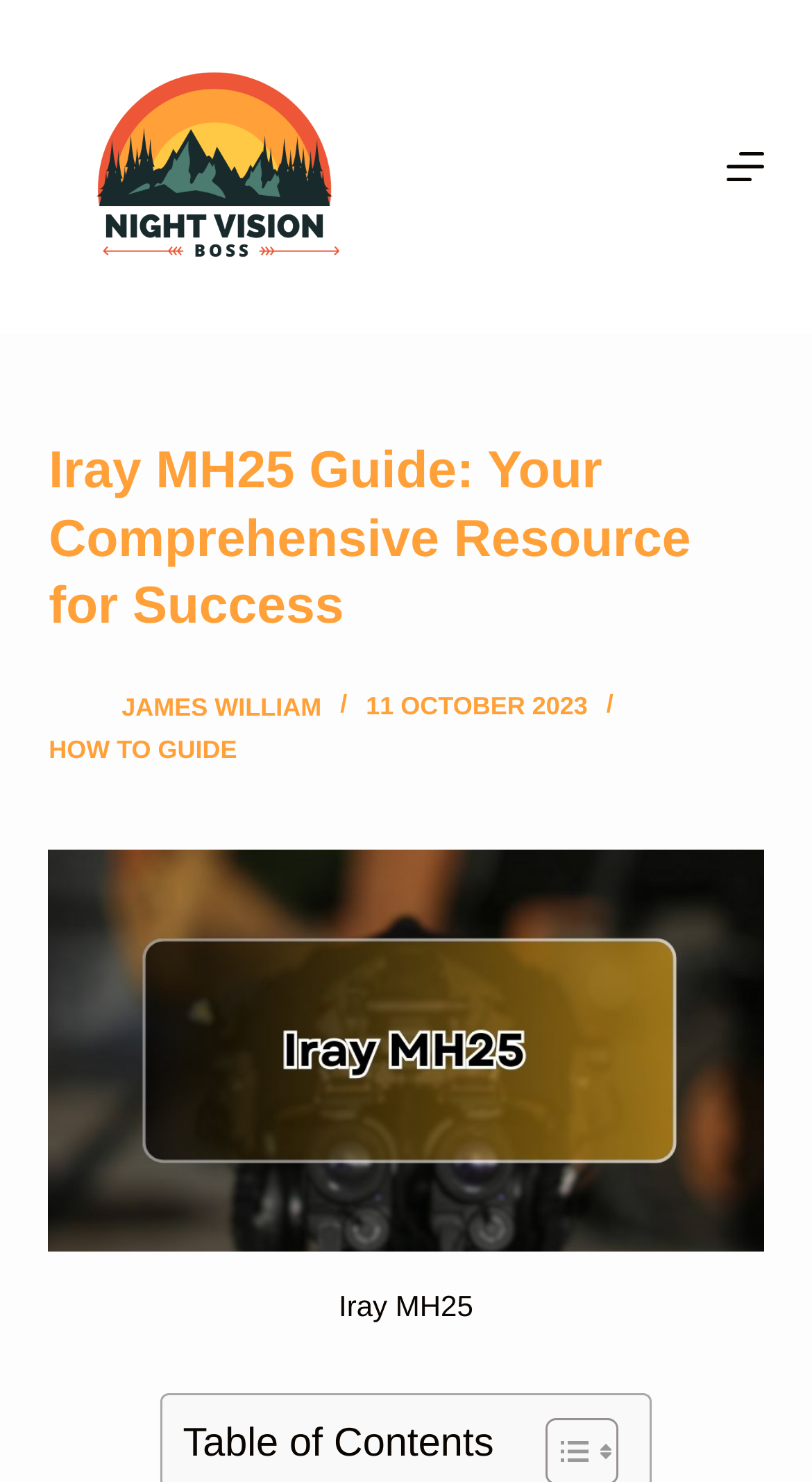What is the purpose of the button at the top right corner?
Give a single word or phrase as your answer by examining the image.

Open off canvas